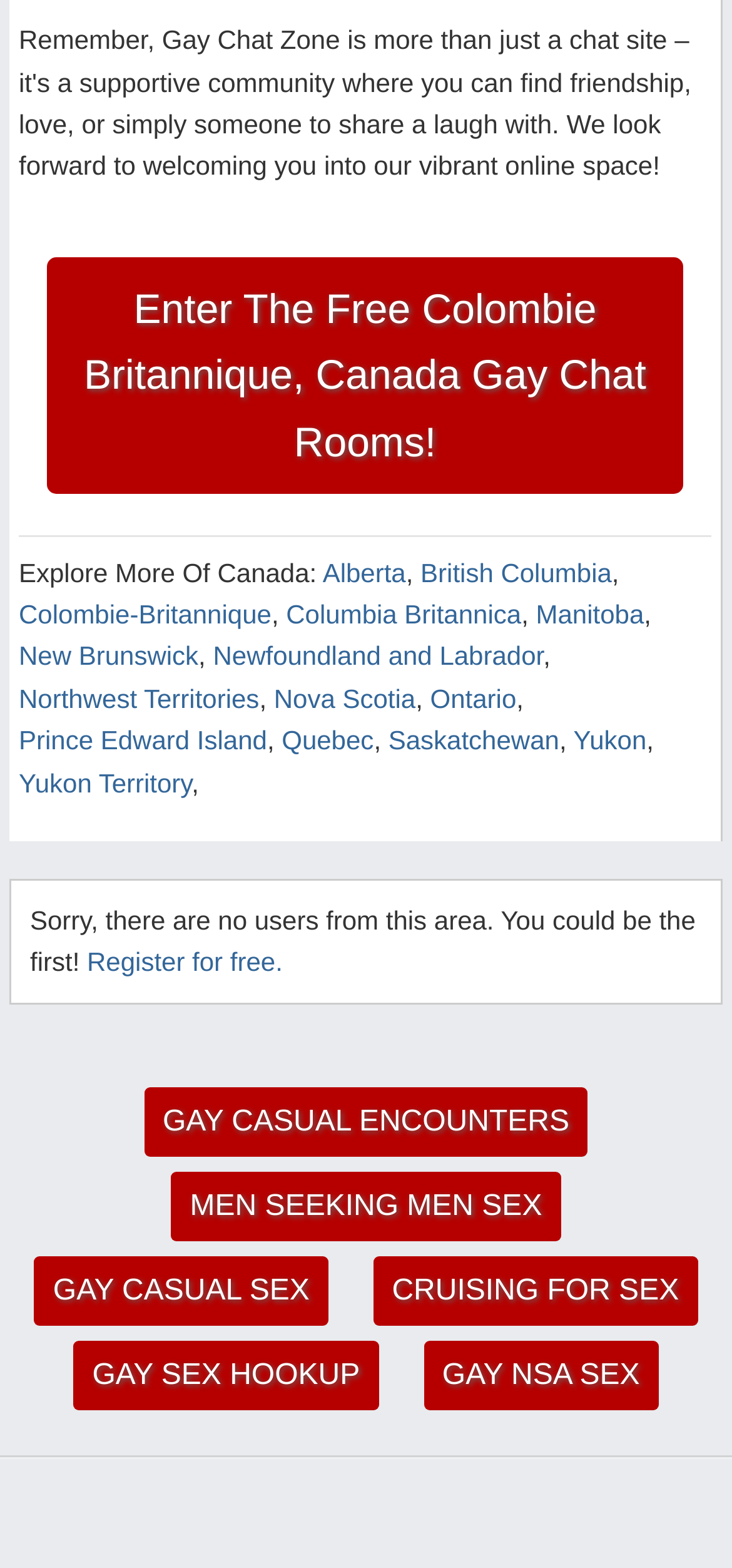Please provide a brief answer to the question using only one word or phrase: 
What is the call-to-action for users from this area?

Register for free.